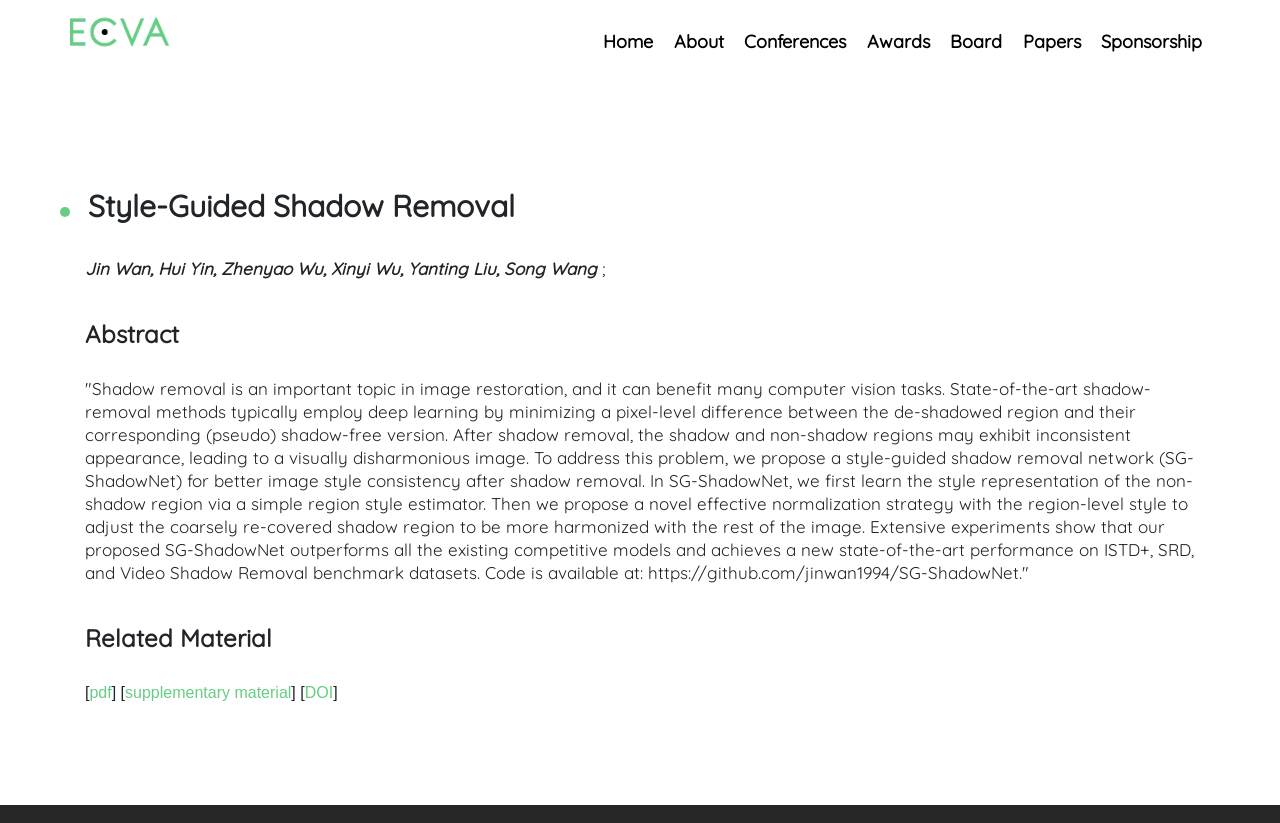Please specify the bounding box coordinates of the clickable region to carry out the following instruction: "Share the article". The coordinates should be four float numbers between 0 and 1, in the format [left, top, right, bottom].

None